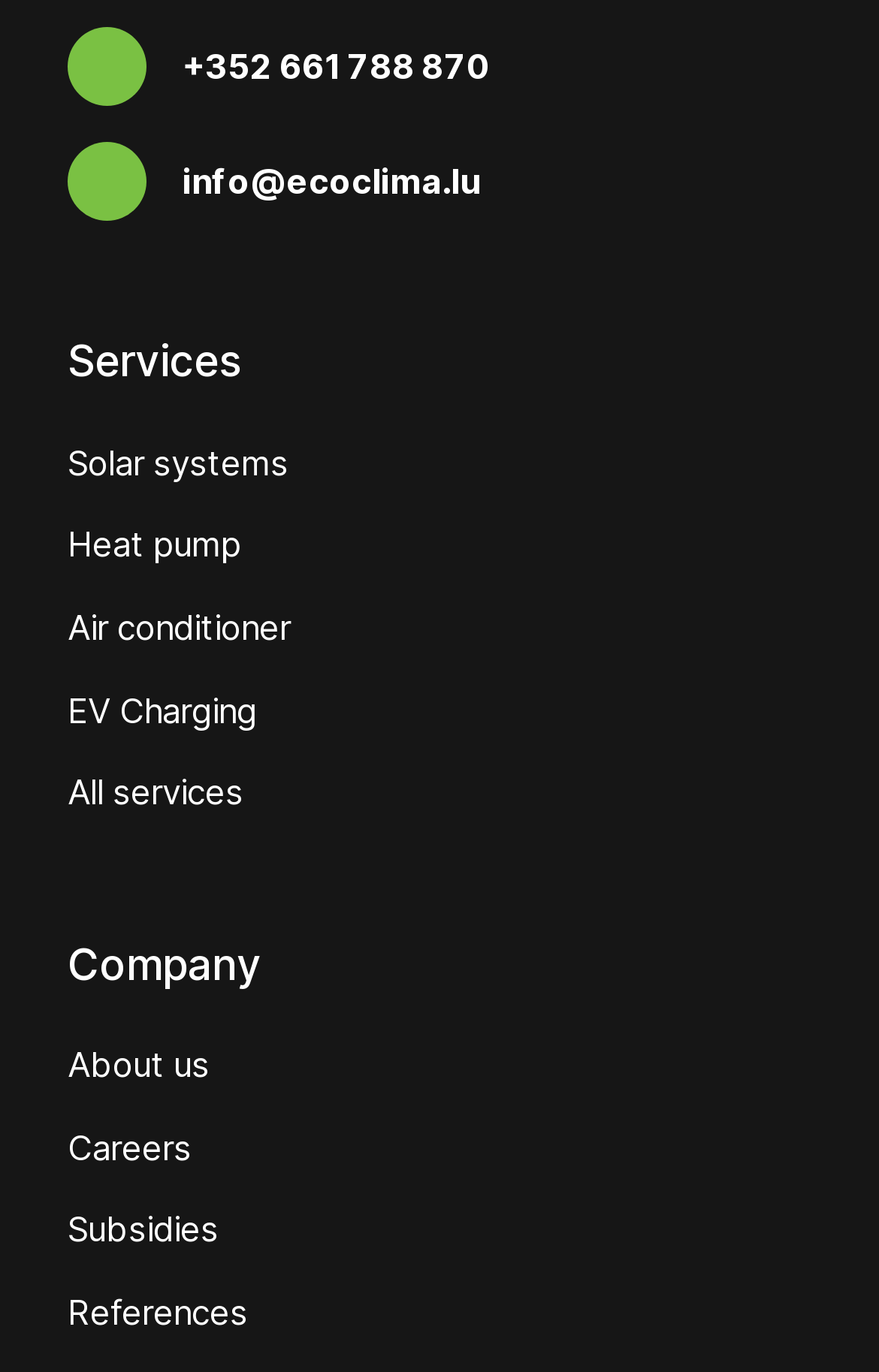Determine the bounding box coordinates for the HTML element described here: "About us".

[0.077, 0.76, 0.238, 0.791]